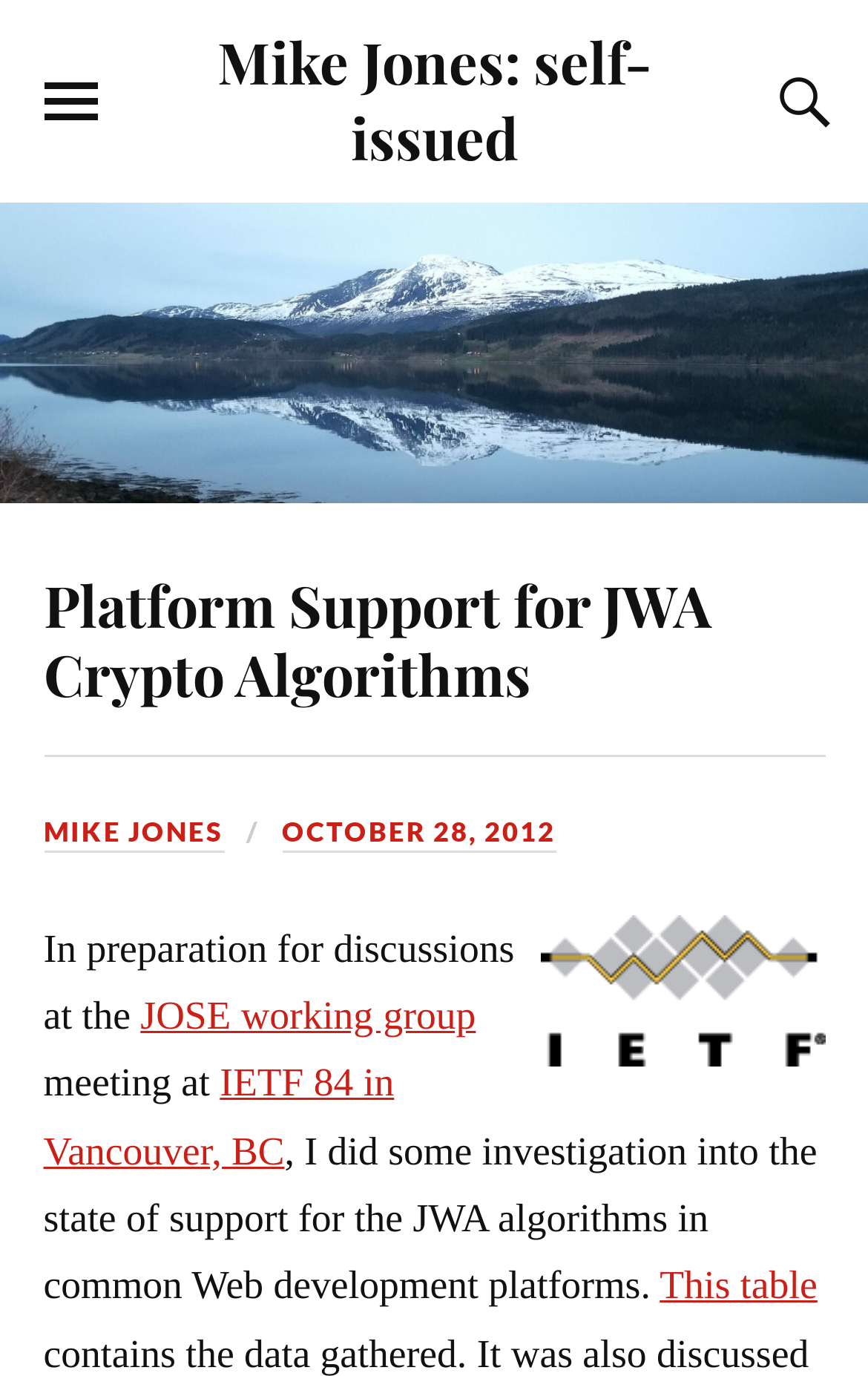Examine the image and give a thorough answer to the following question:
What is the purpose of the webpage?

The webpage appears to be a blog post or article discussing the support for JWA crypto algorithms in various web development platforms, as indicated by the text 'Platform Support for JWA Crypto Algorithms' and the table mentioned in the content.